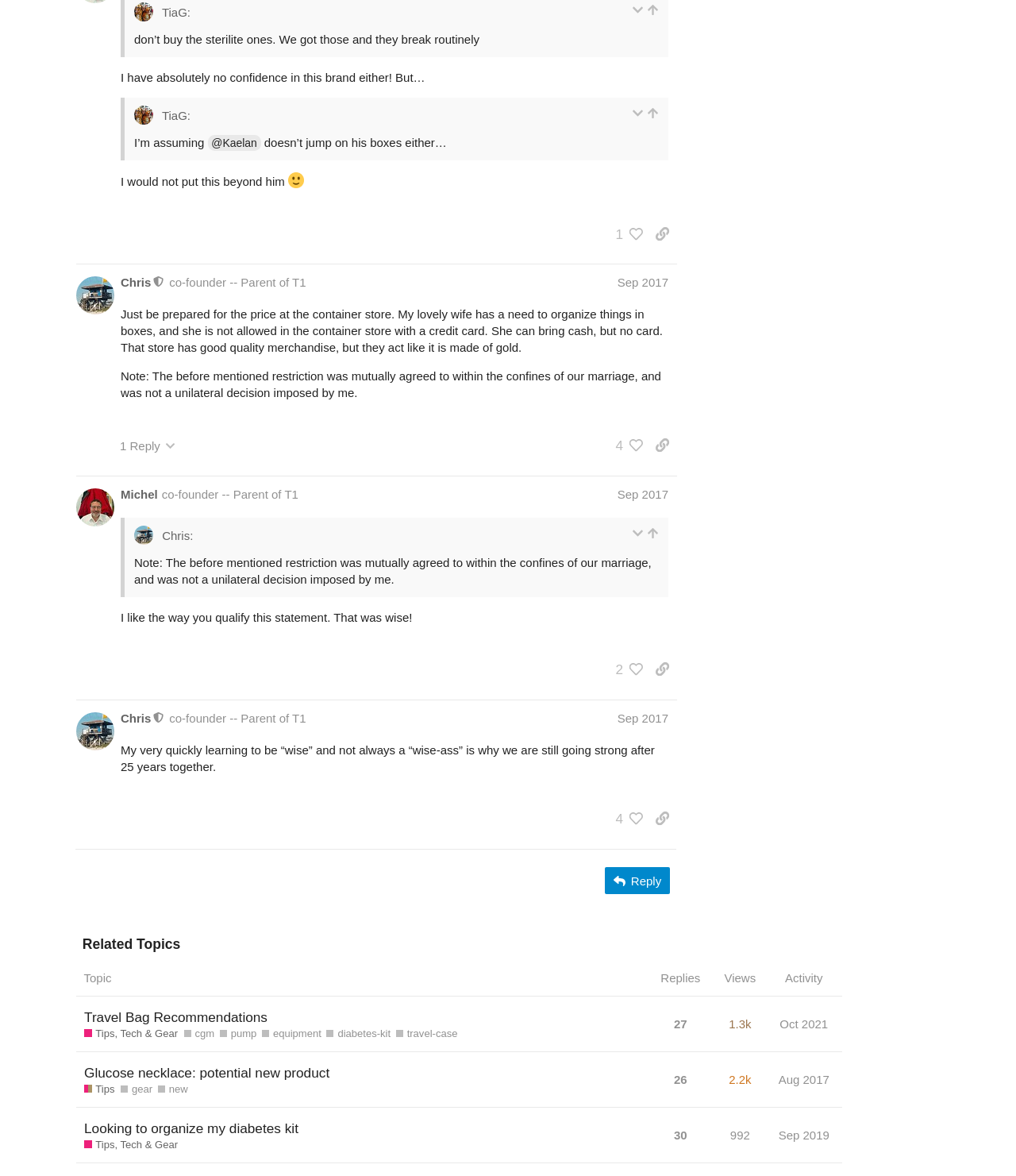Pinpoint the bounding box coordinates of the clickable element to carry out the following instruction: "View related topic."

[0.075, 0.856, 0.829, 0.895]